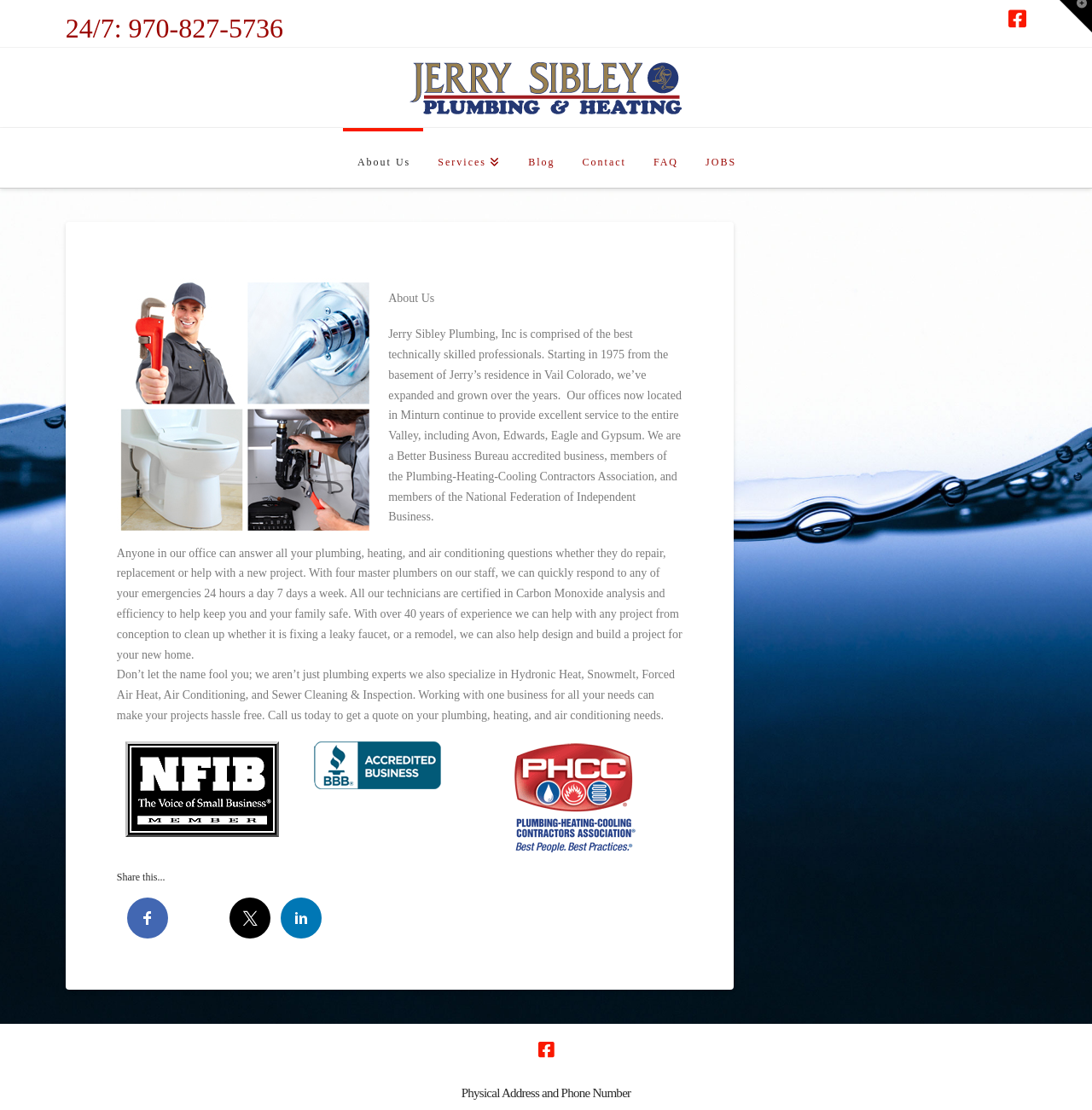Please find the bounding box coordinates of the element's region to be clicked to carry out this instruction: "Get a quote for plumbing services".

[0.107, 0.602, 0.618, 0.65]